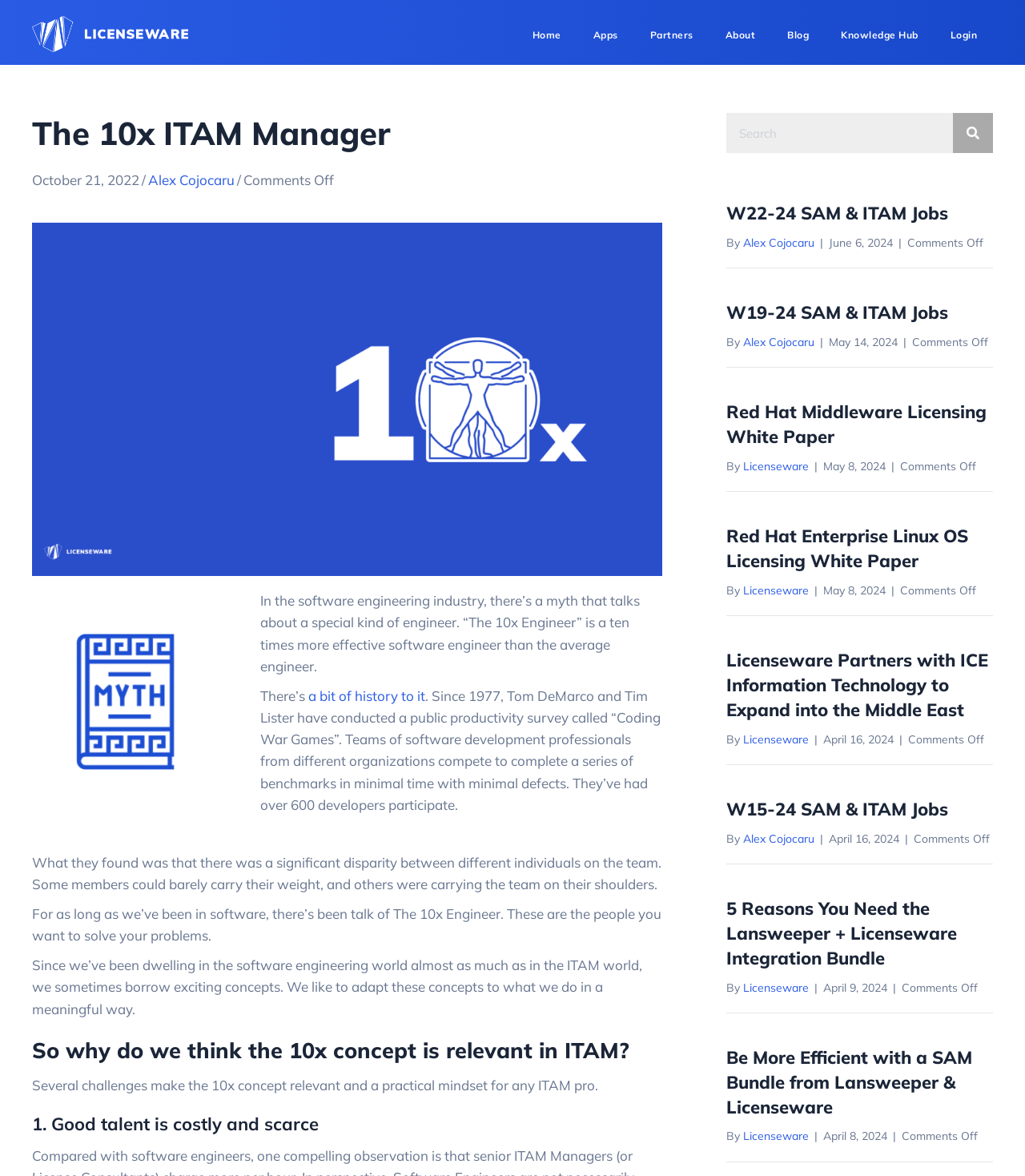Find the bounding box coordinates of the clickable element required to execute the following instruction: "Visit the home page". Provide the coordinates as four float numbers between 0 and 1, i.e., [left, top, right, bottom].

None